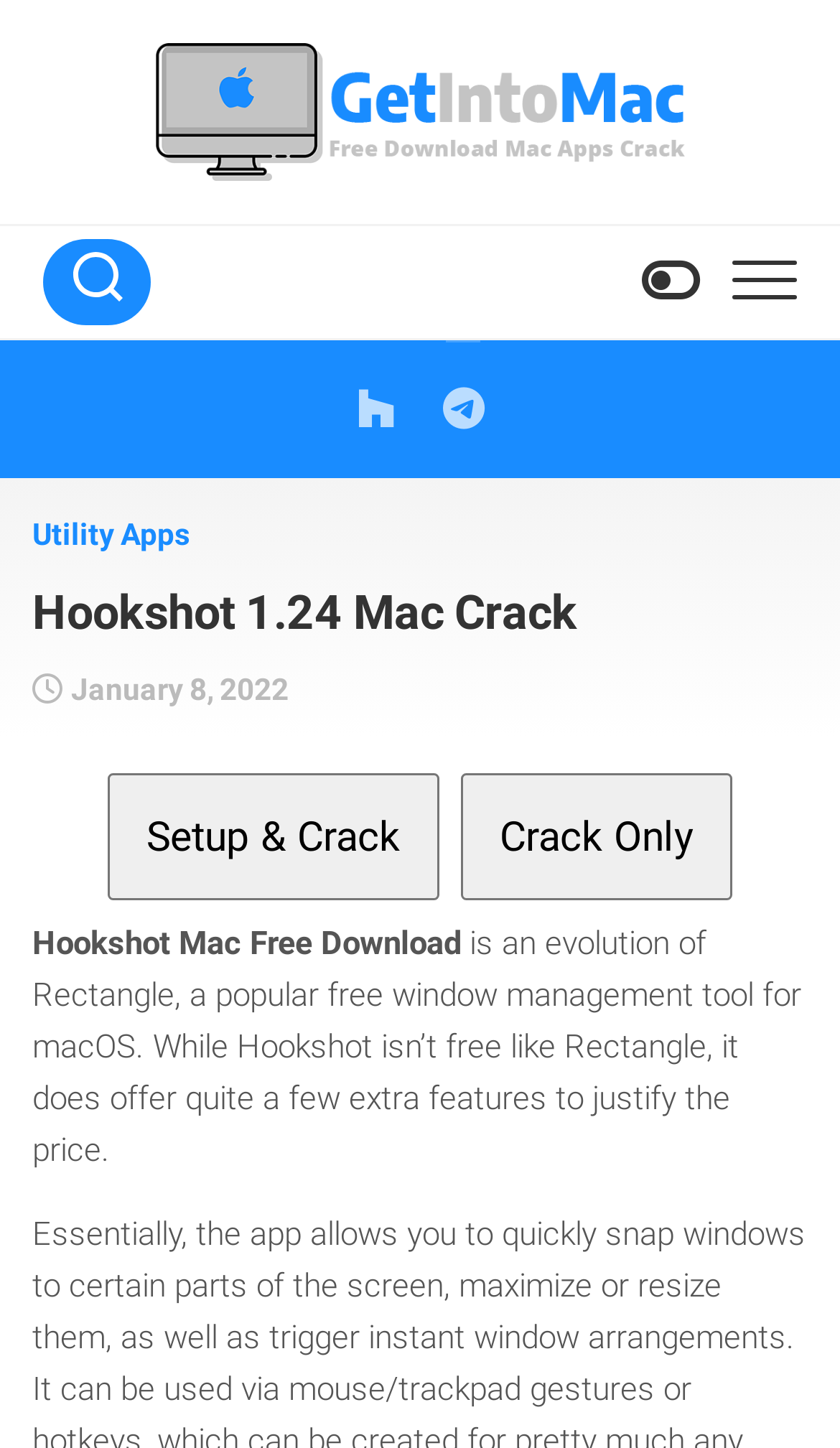Pinpoint the bounding box coordinates for the area that should be clicked to perform the following instruction: "Search with Worthy Christian Search".

None